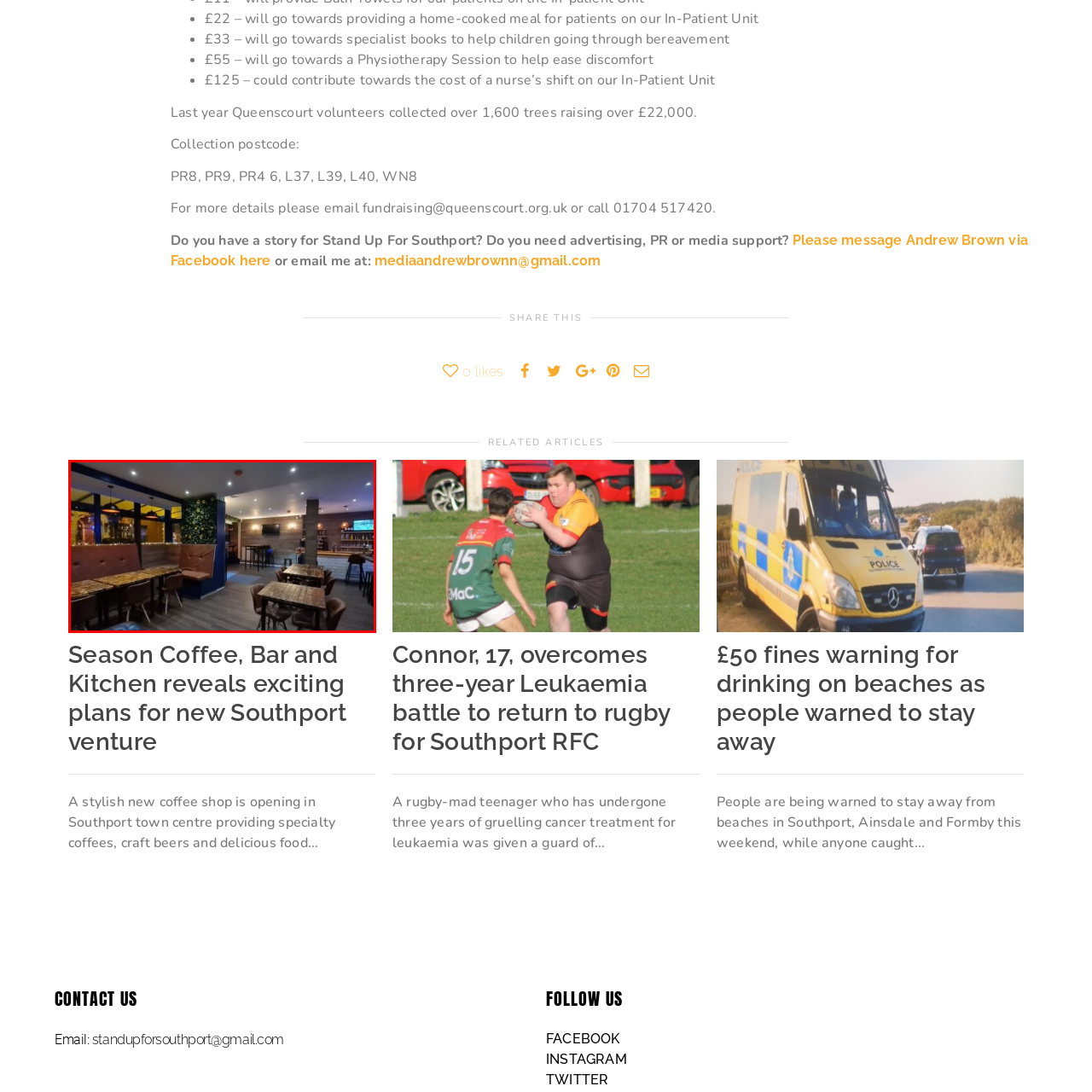Pay attention to the image highlighted by the red border, What is the atmosphere of the coffee shop? Please give a one-word or short phrase answer.

modern and inviting